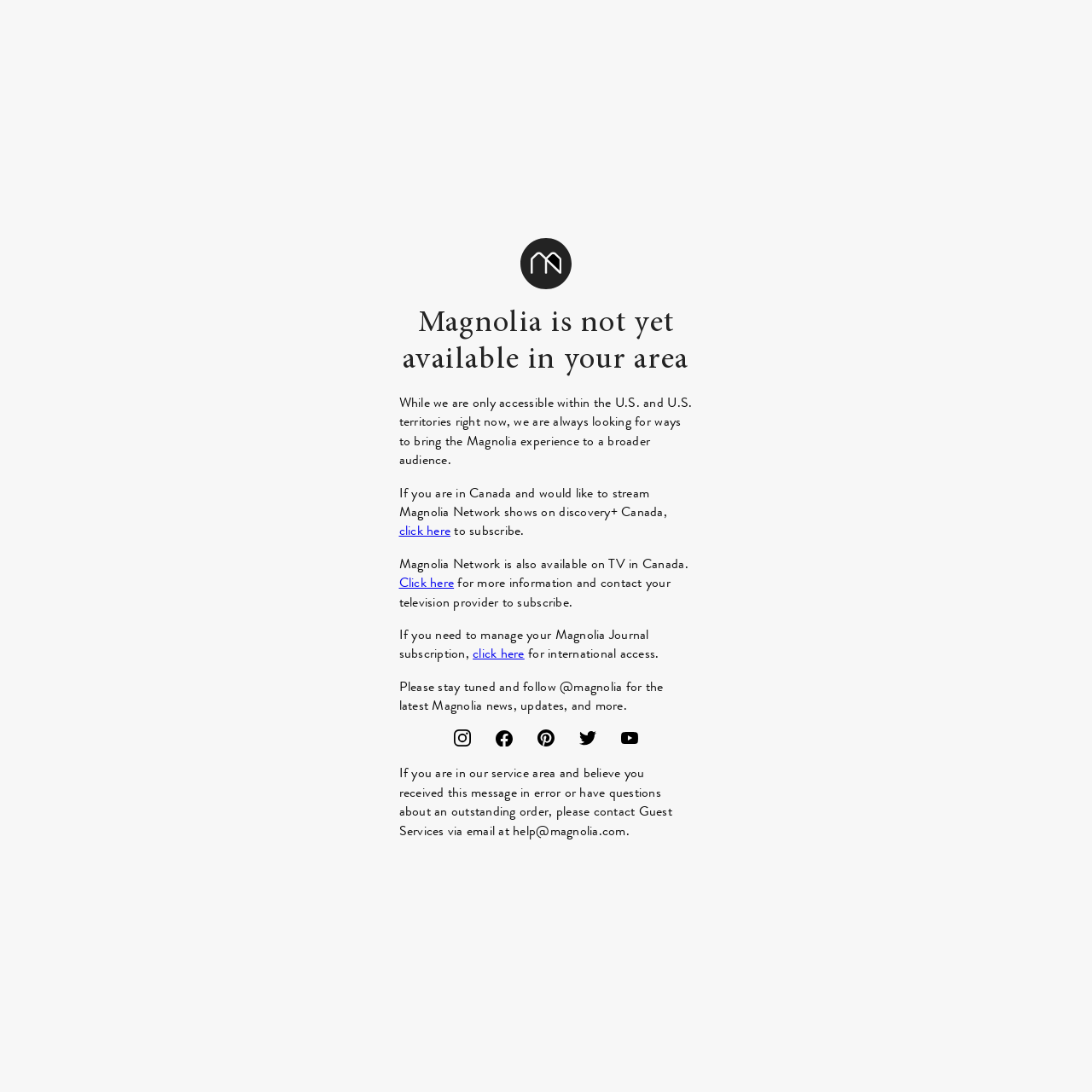Please provide a comprehensive response to the question based on the details in the image: How can users contact Guest Services?

The webpage provides an email address 'help@magnolia.com' for users to contact Guest Services, which suggests that users can send an email to this address to reach out to Guest Services.